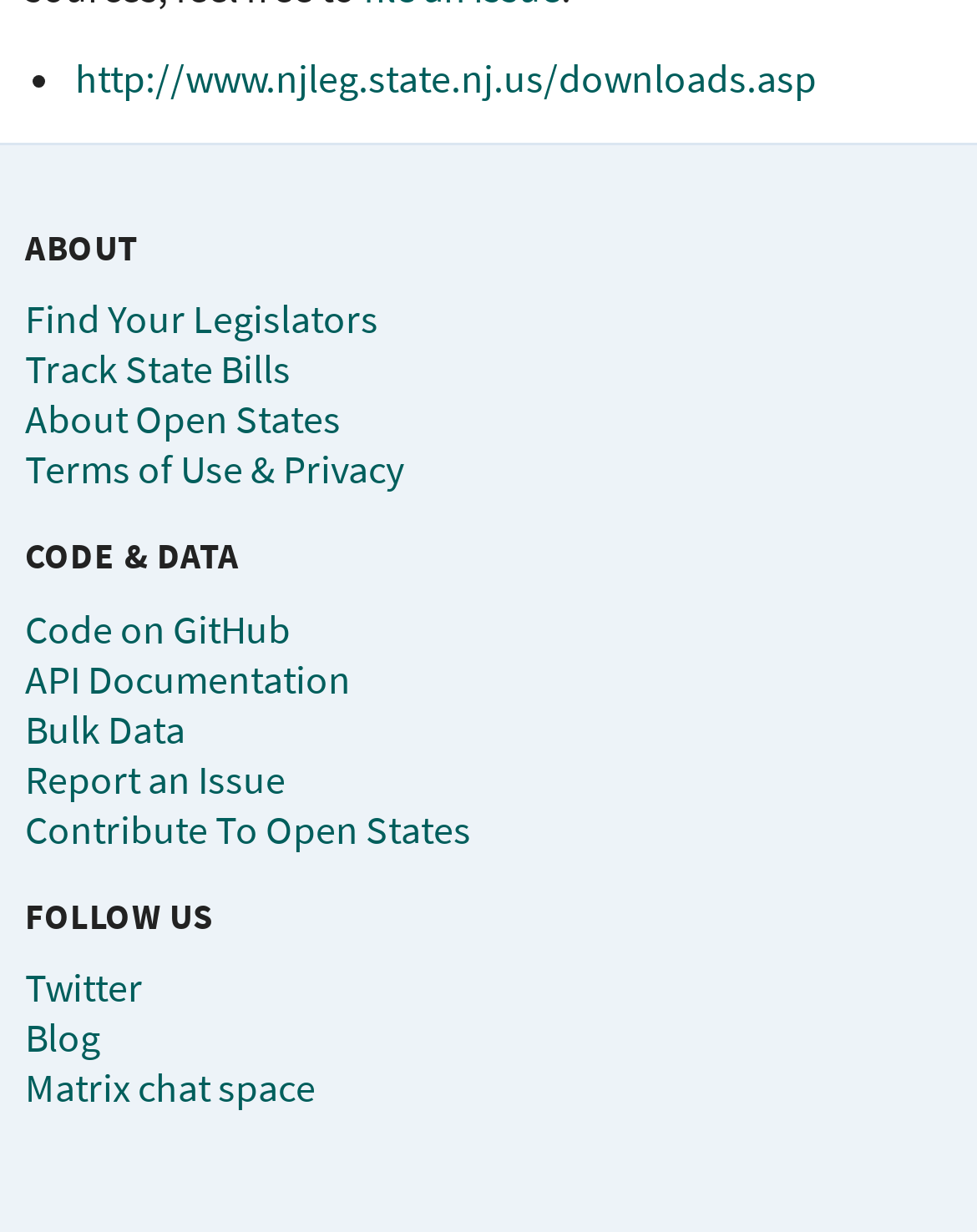Locate the bounding box of the UI element based on this description: "Blog". Provide four float numbers between 0 and 1 as [left, top, right, bottom].

[0.026, 0.822, 0.103, 0.863]